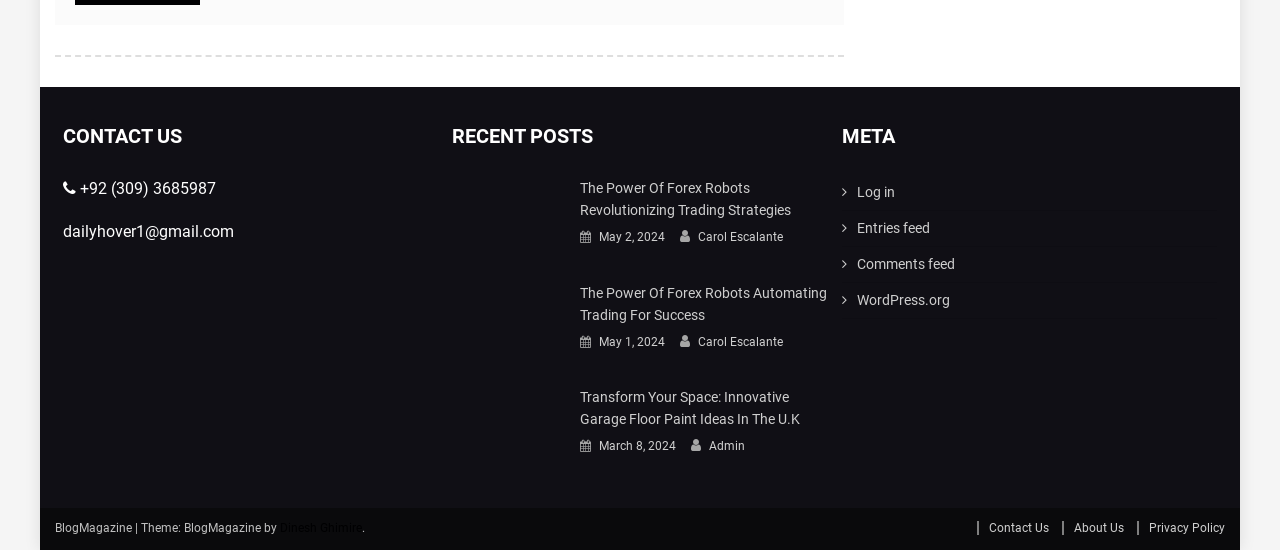Locate the bounding box of the user interface element based on this description: "alt="Garage Floor Paint"".

[0.353, 0.758, 0.441, 0.787]